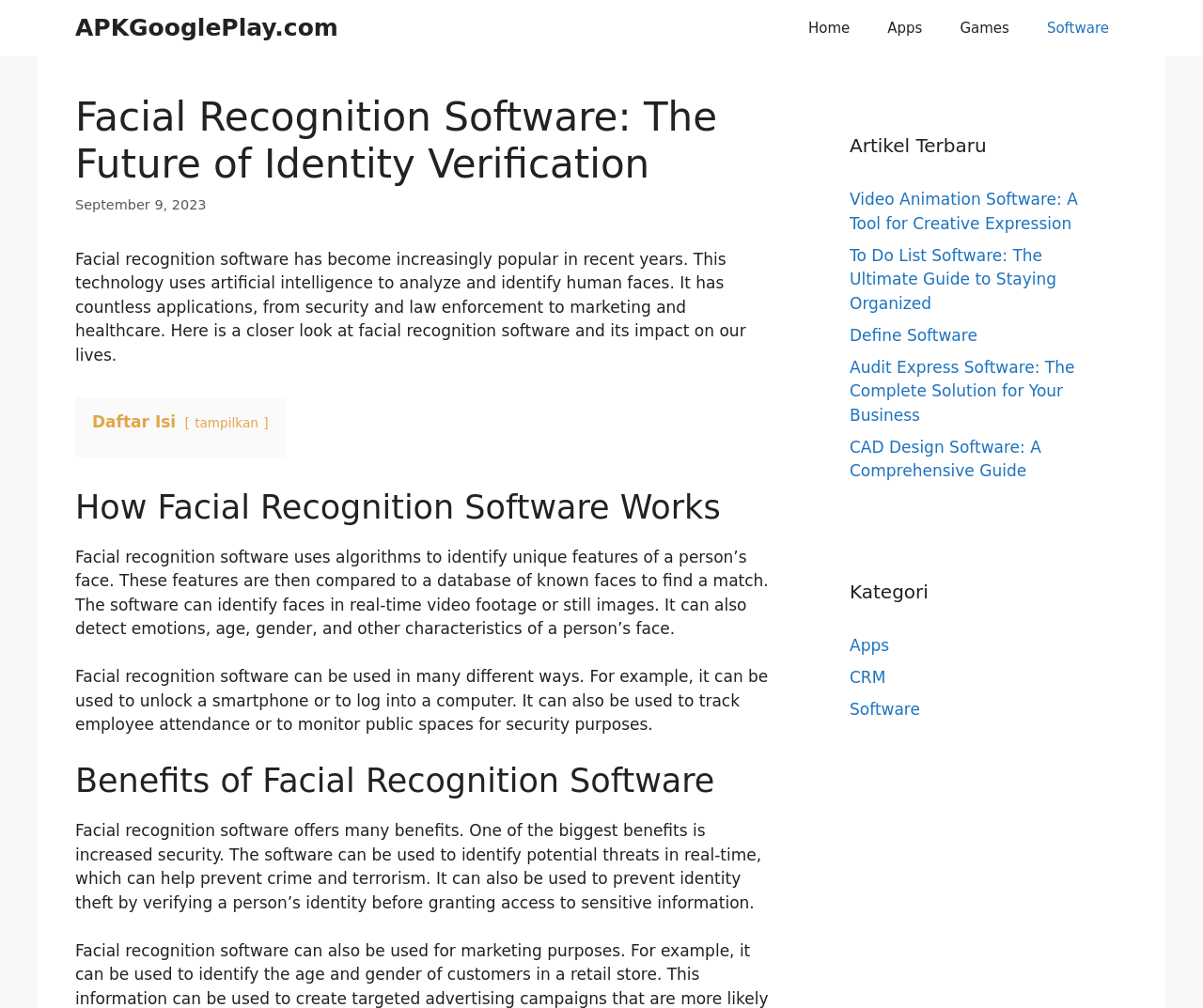What is one benefit of facial recognition software?
Please respond to the question thoroughly and include all relevant details.

The webpage lists several benefits of facial recognition software, including increased security. This is mentioned in the section 'Benefits of Facial Recognition Software', which explains that the software can be used to identify potential threats in real-time and prevent crime and terrorism.